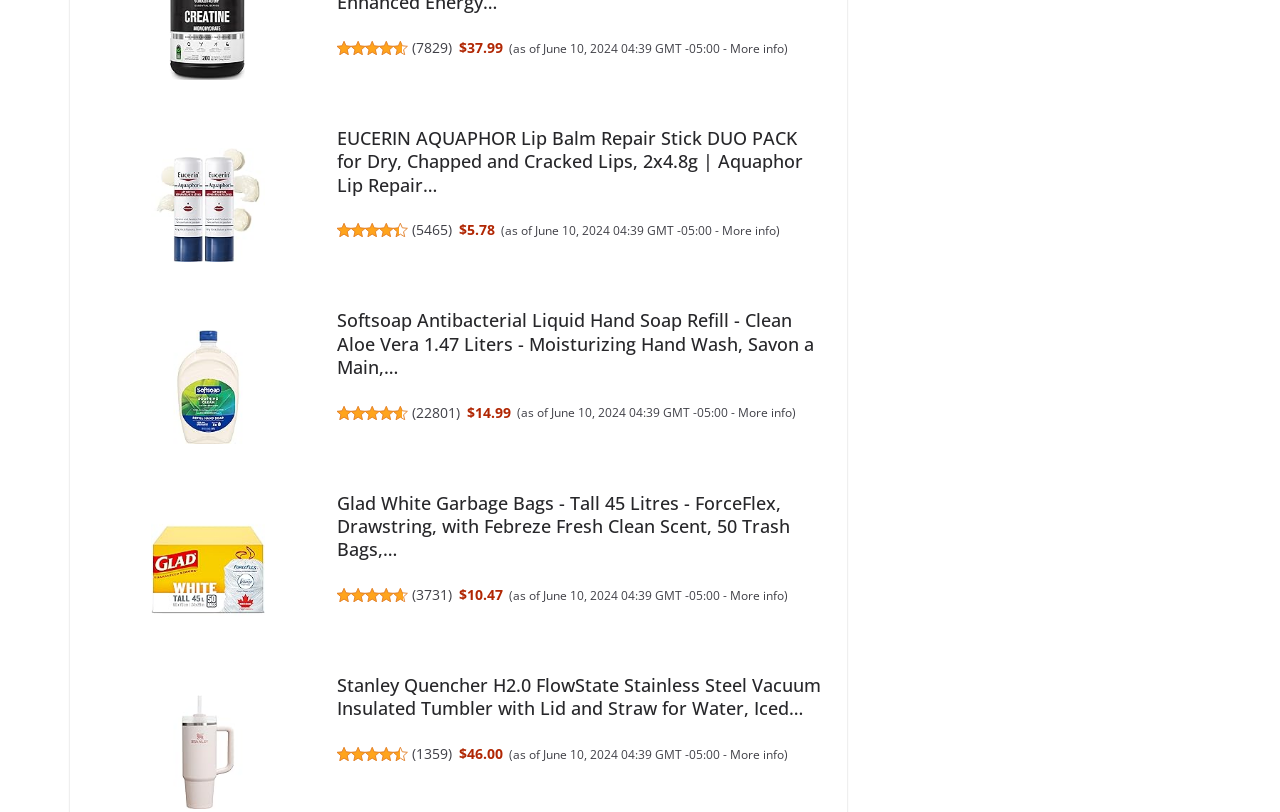Using the format (top-left x, top-left y, bottom-right x, bottom-right y), provide the bounding box coordinates for the described UI element. All values should be floating point numbers between 0 and 1: 3731

[0.325, 0.721, 0.35, 0.744]